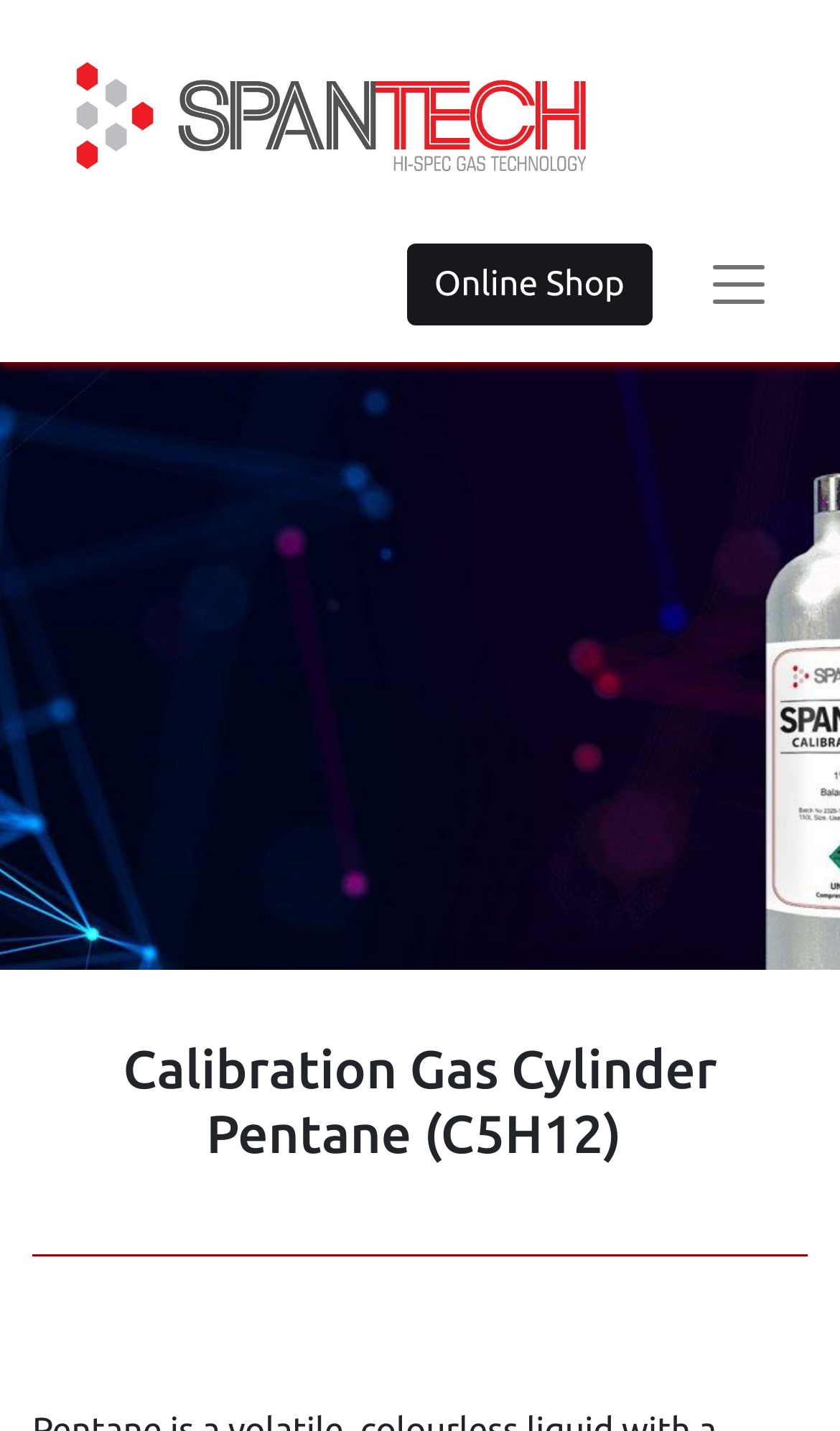Answer the question using only one word or a concise phrase: Is there a separator on the page?

Yes